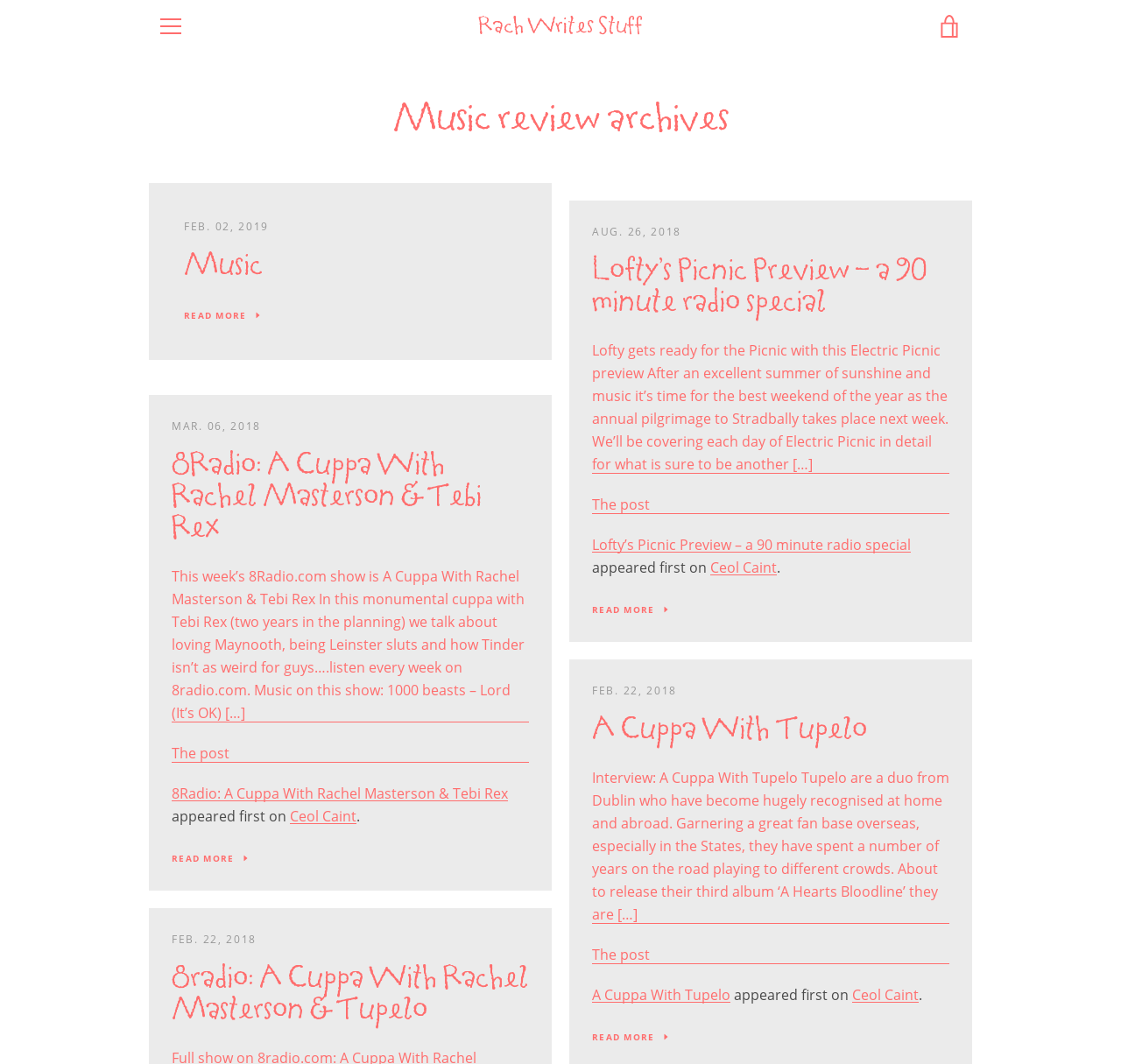Can you specify the bounding box coordinates of the area that needs to be clicked to fulfill the following instruction: "View the CART"?

[0.828, 0.004, 0.867, 0.045]